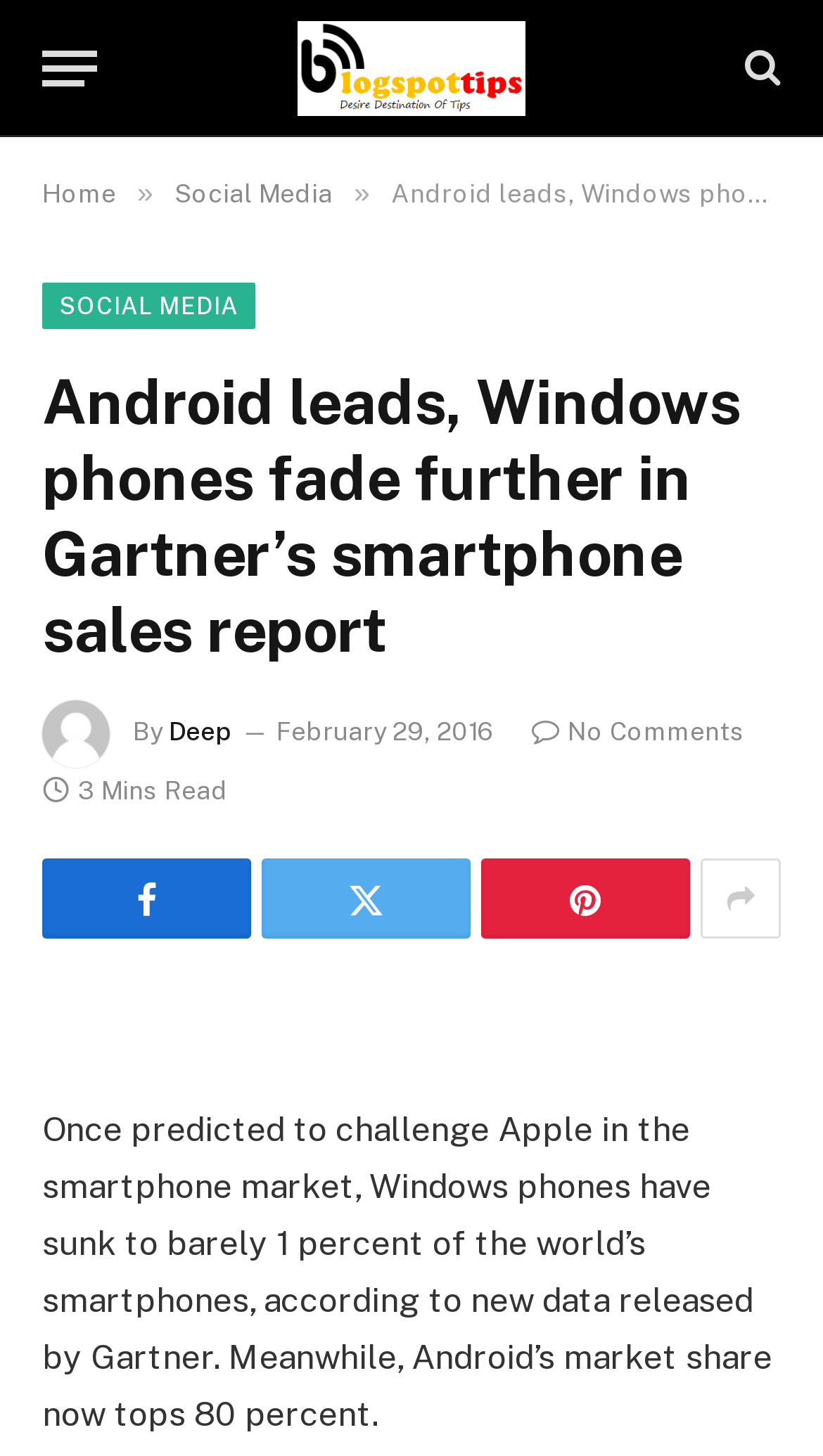Generate a thorough description of the webpage.

The webpage is a blog post titled "Android leads, Windows phones fade further in Gartner's smartphone sales report" on the BlogSpotTips website. At the top left corner, there is a menu button and a link to the website's homepage. Next to the homepage link, there is a separator symbol "»" followed by a link to the "Social Media" section. 

Below the title, there is an image on the left side, and the author's name "Deep" is mentioned next to it. The post's publication date, "February 29, 2016", is displayed on the right side of the author's name. 

The main content of the post is a short article that discusses the decline of Windows phones and the dominance of Android in the smartphone market. The article is divided into paragraphs, with the first paragraph stating that Windows phones have sunk to barely 1 percent of the world's smartphones, while Android's market share has surpassed 80 percent.

At the bottom of the post, there are four social media links, represented by icons, allowing users to share the article on different platforms. On the right side, there is a "No Comments" link and a "3 Mins Read" label indicating the estimated reading time of the post.